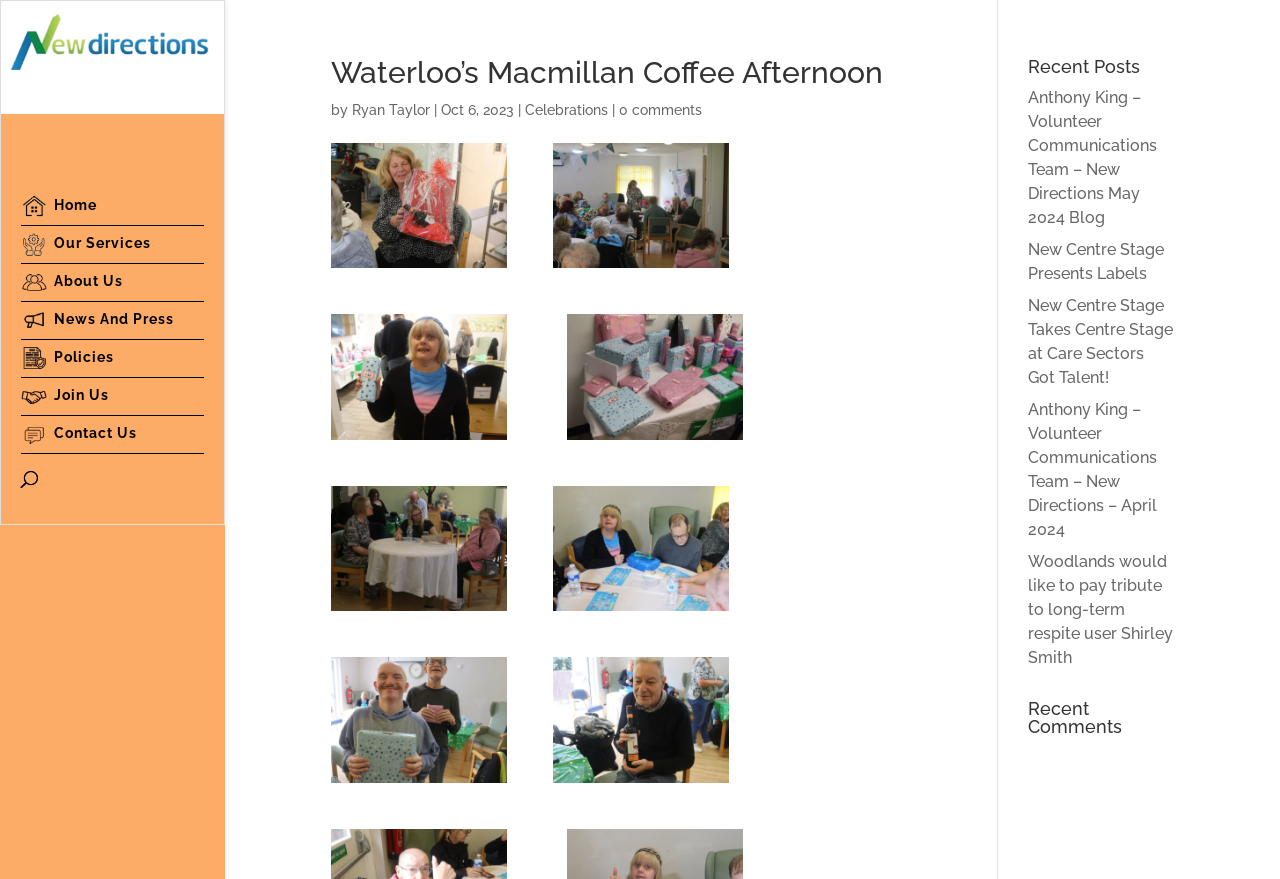Who wrote the article?
Refer to the screenshot and respond with a concise word or phrase.

Ryan Taylor